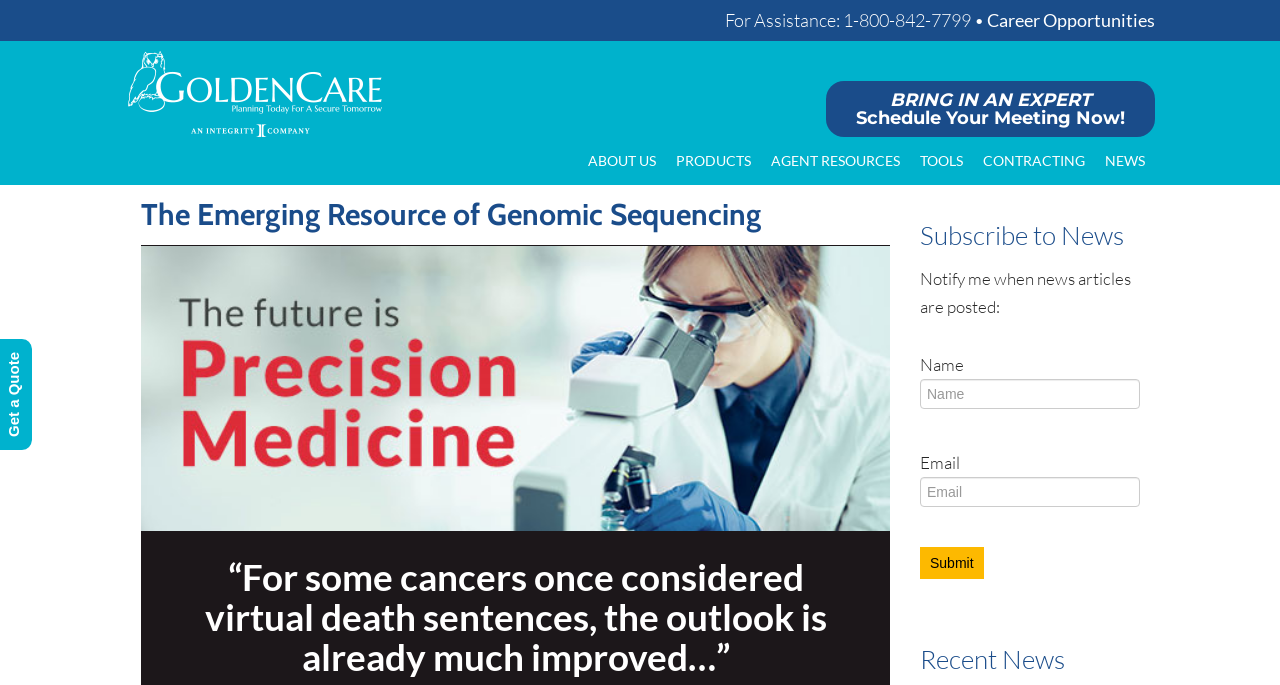Highlight the bounding box coordinates of the region I should click on to meet the following instruction: "explore Pet services".

None